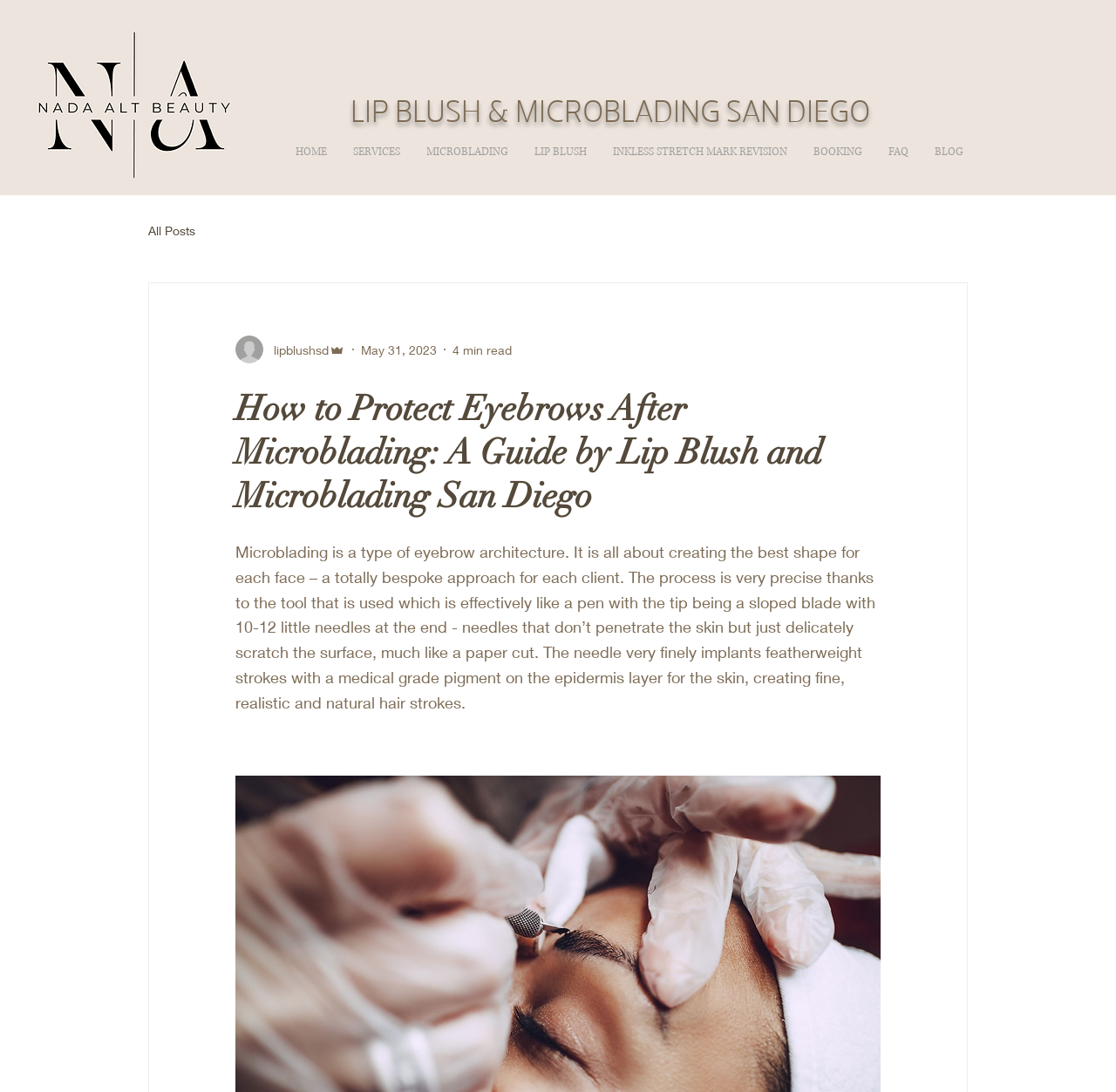Respond to the question with just a single word or phrase: 
What is the topic of the latest article?

Microblading